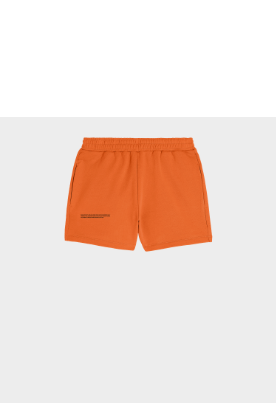What is the purpose of the side pockets?
Based on the visual, give a brief answer using one word or a short phrase.

functionality